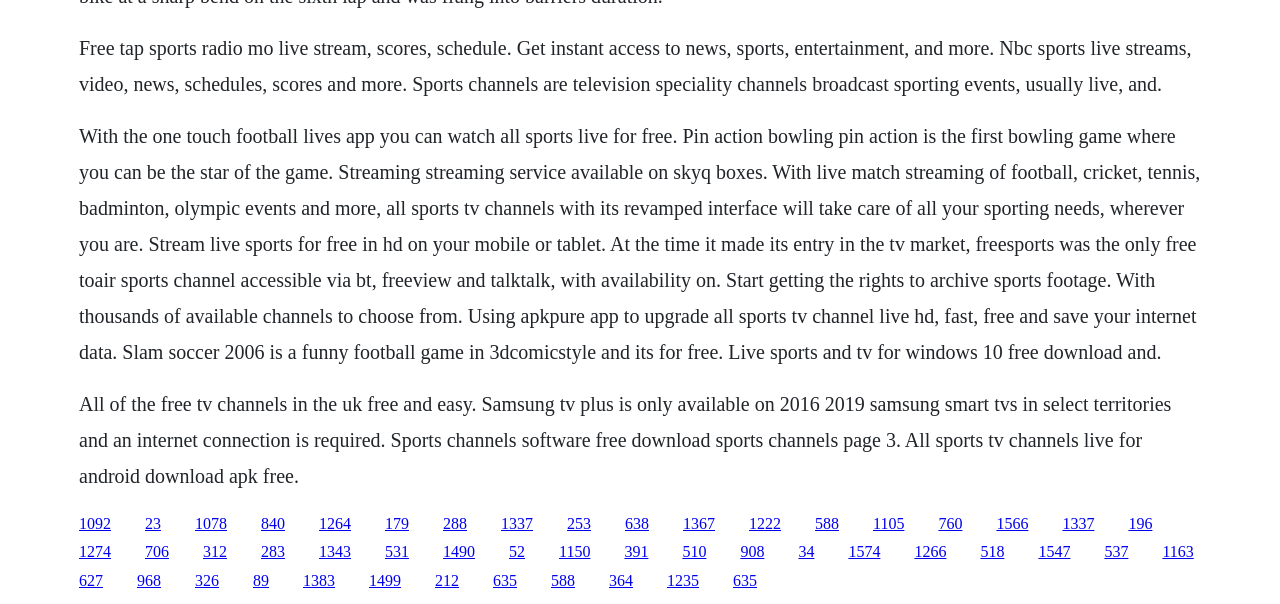Pinpoint the bounding box coordinates of the clickable area necessary to execute the following instruction: "Click the link to watch live sports for free". The coordinates should be given as four float numbers between 0 and 1, namely [left, top, right, bottom].

[0.062, 0.852, 0.087, 0.88]